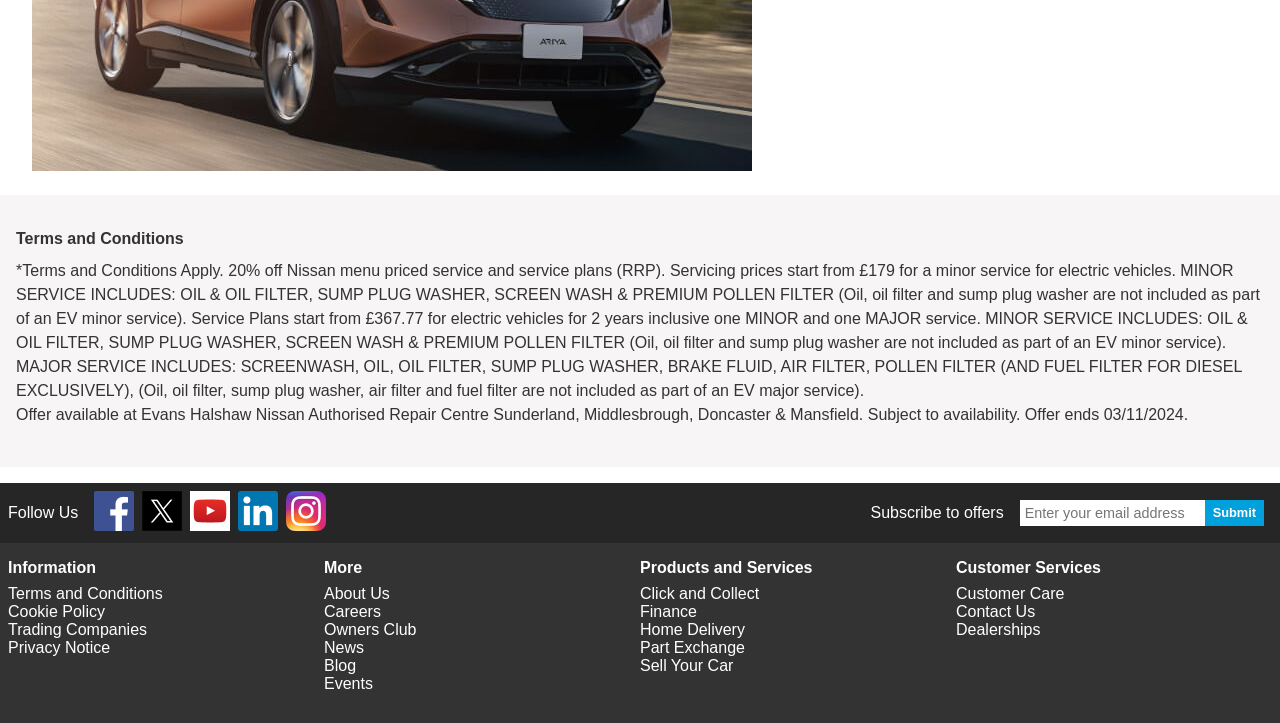Provide the bounding box coordinates of the area you need to click to execute the following instruction: "Subscribe to offers".

[0.68, 0.697, 0.784, 0.72]